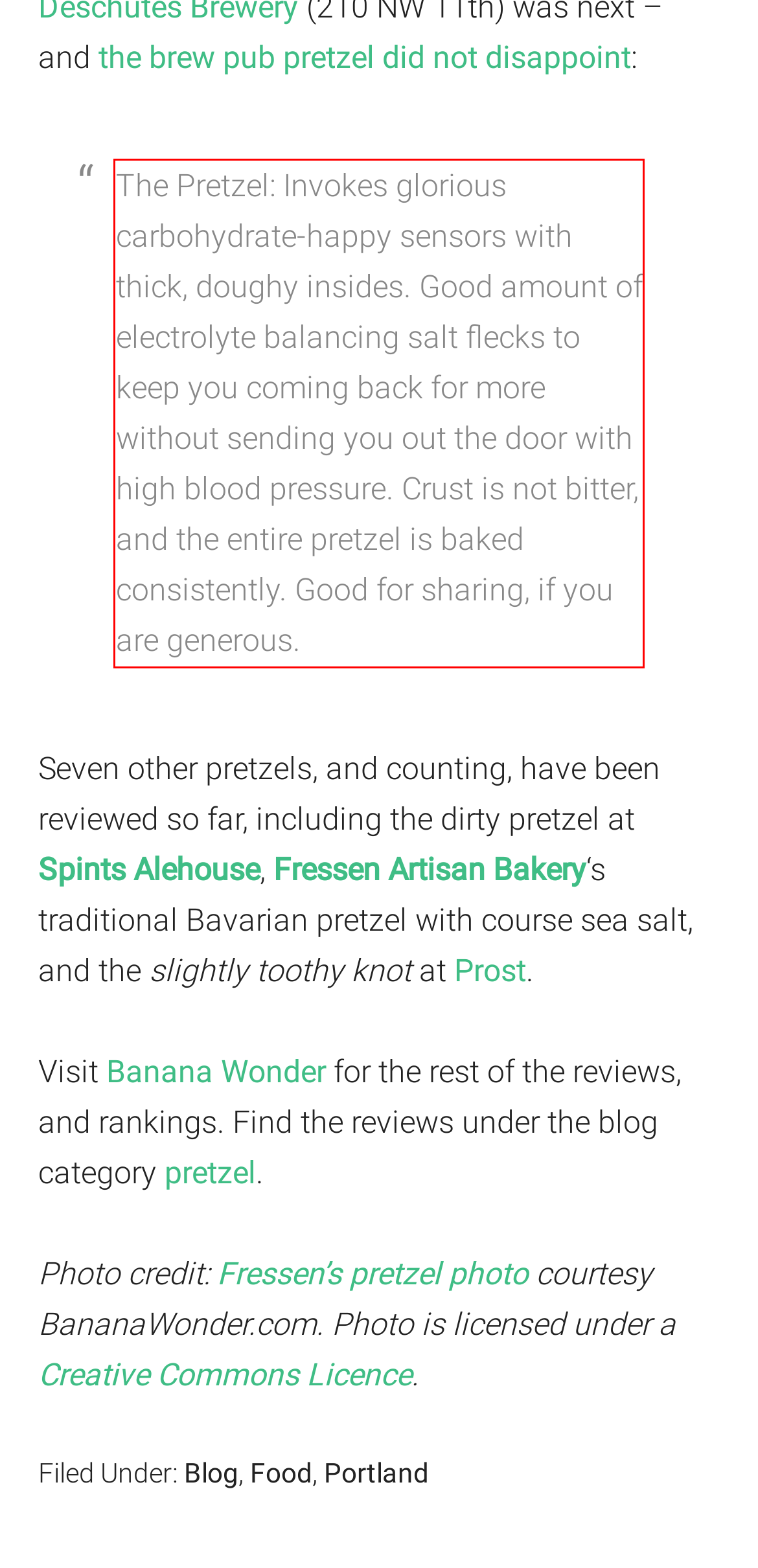Given the screenshot of a webpage, identify the red rectangle bounding box and recognize the text content inside it, generating the extracted text.

The Pretzel: Invokes glorious carbohydrate-happy sensors with thick, doughy insides. Good amount of electrolyte balancing salt flecks to keep you coming back for more without sending you out the door with high blood pressure. Crust is not bitter, and the entire pretzel is baked consistently. Good for sharing, if you are generous.